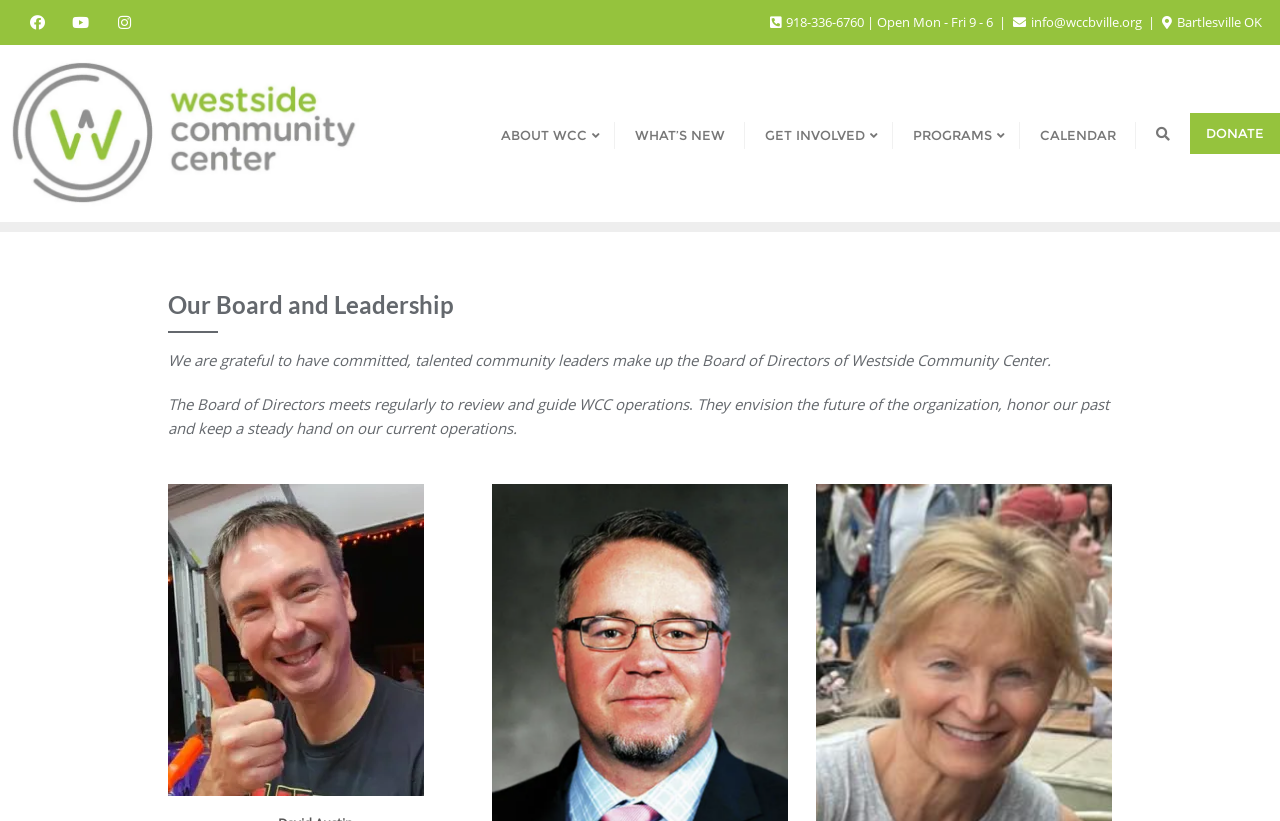What is the purpose of the Board of Directors?
Answer the question based on the image using a single word or a brief phrase.

Guide WCC operations